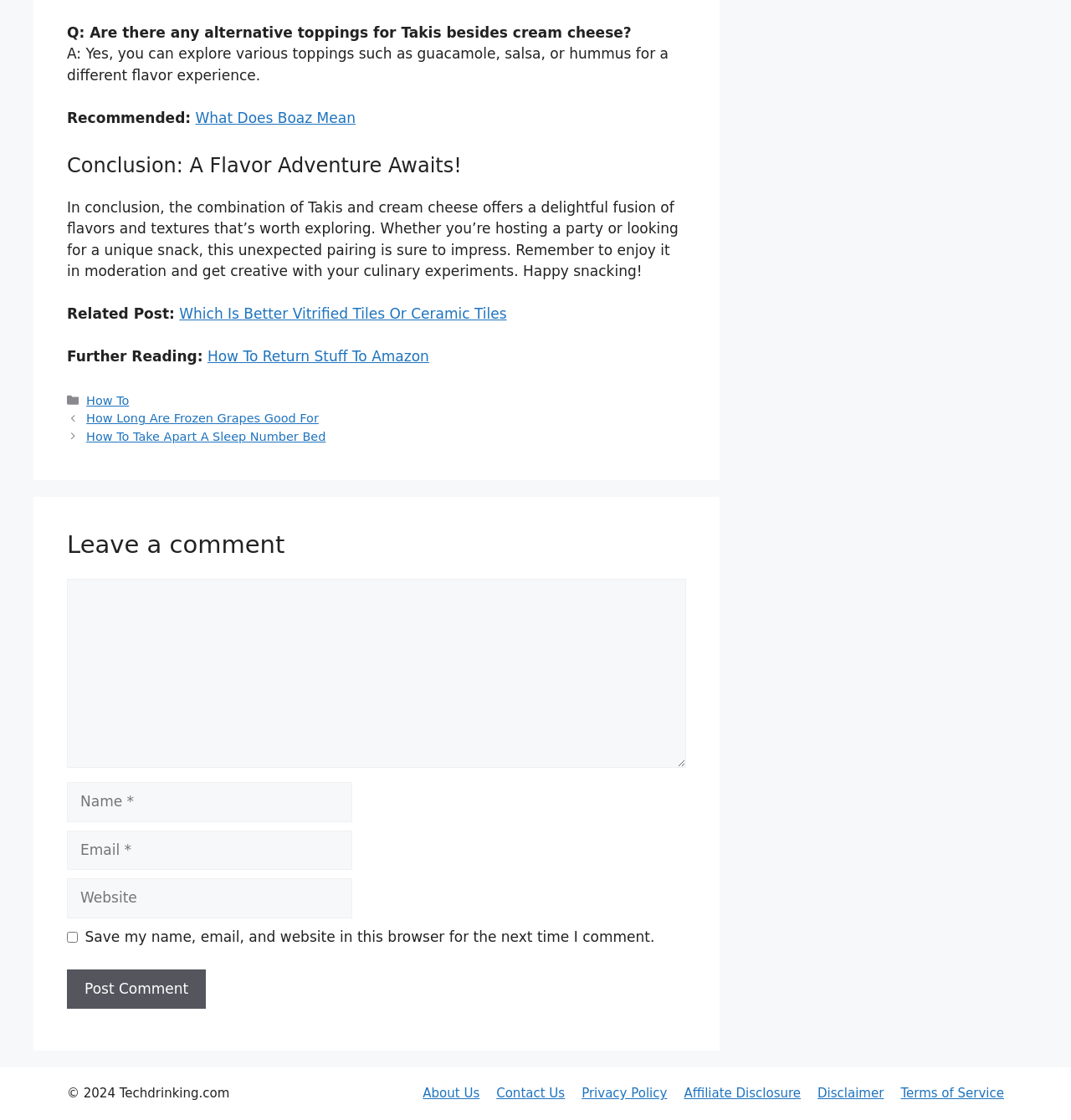Respond with a single word or phrase to the following question:
What type of content is available in the 'Further Reading' section?

Links to related articles